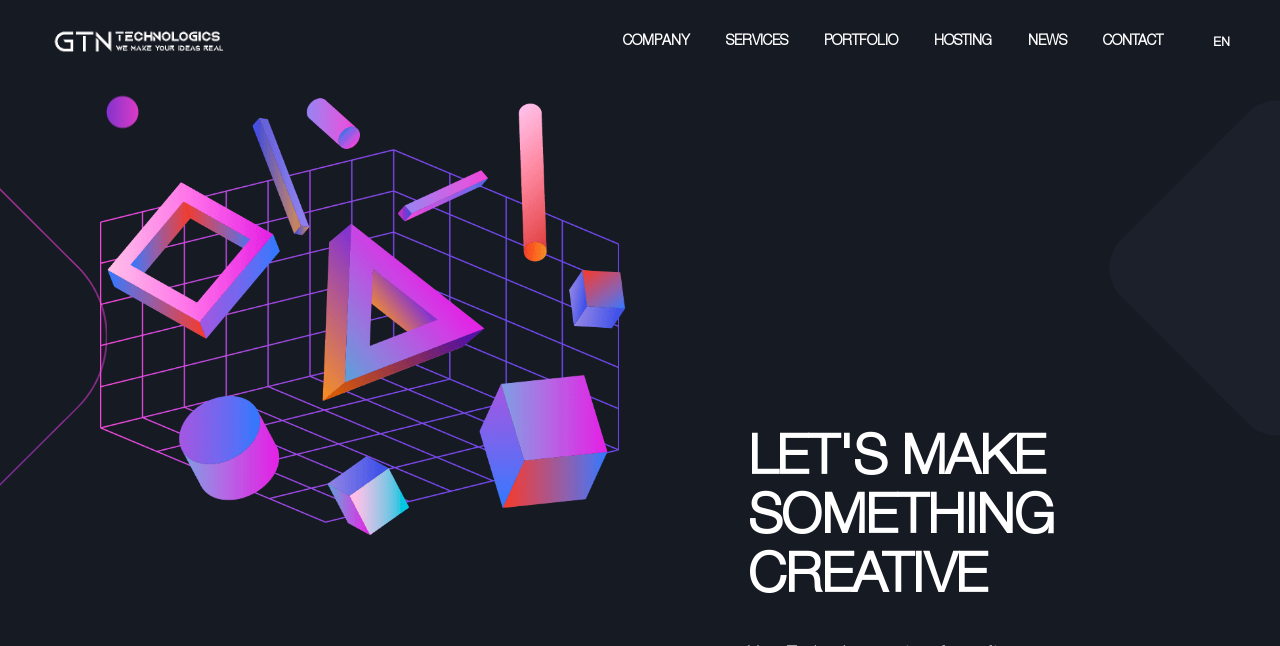Bounding box coordinates are specified in the format (top-left x, top-left y, bottom-right x, bottom-right y). All values are floating point numbers bounded between 0 and 1. Please provide the bounding box coordinate of the region this sentence describes: bilingual marketing

None